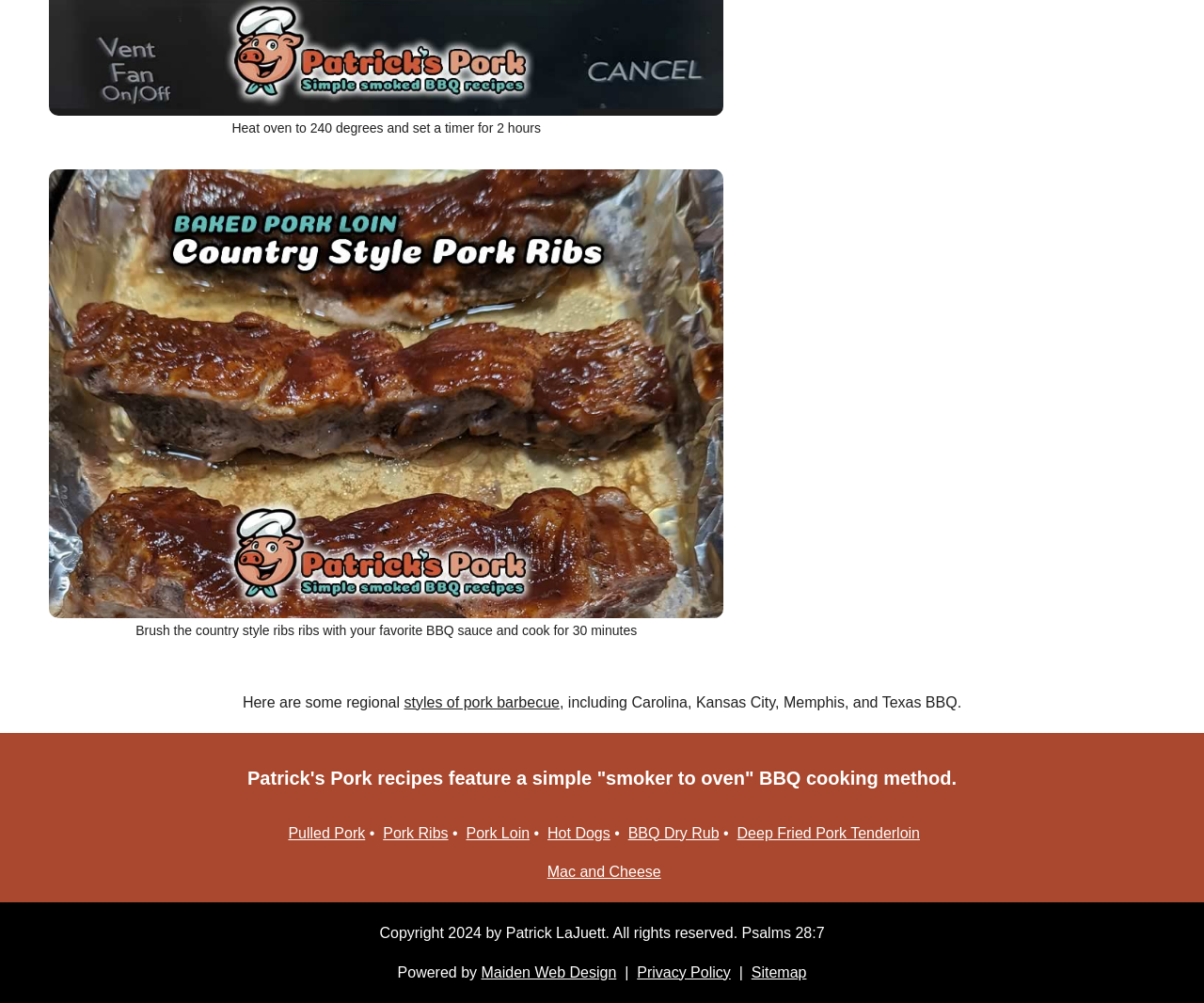Identify the bounding box coordinates of the clickable region required to complete the instruction: "Learn about BBQ Dry Rub". The coordinates should be given as four float numbers within the range of 0 and 1, i.e., [left, top, right, bottom].

[0.522, 0.822, 0.597, 0.838]